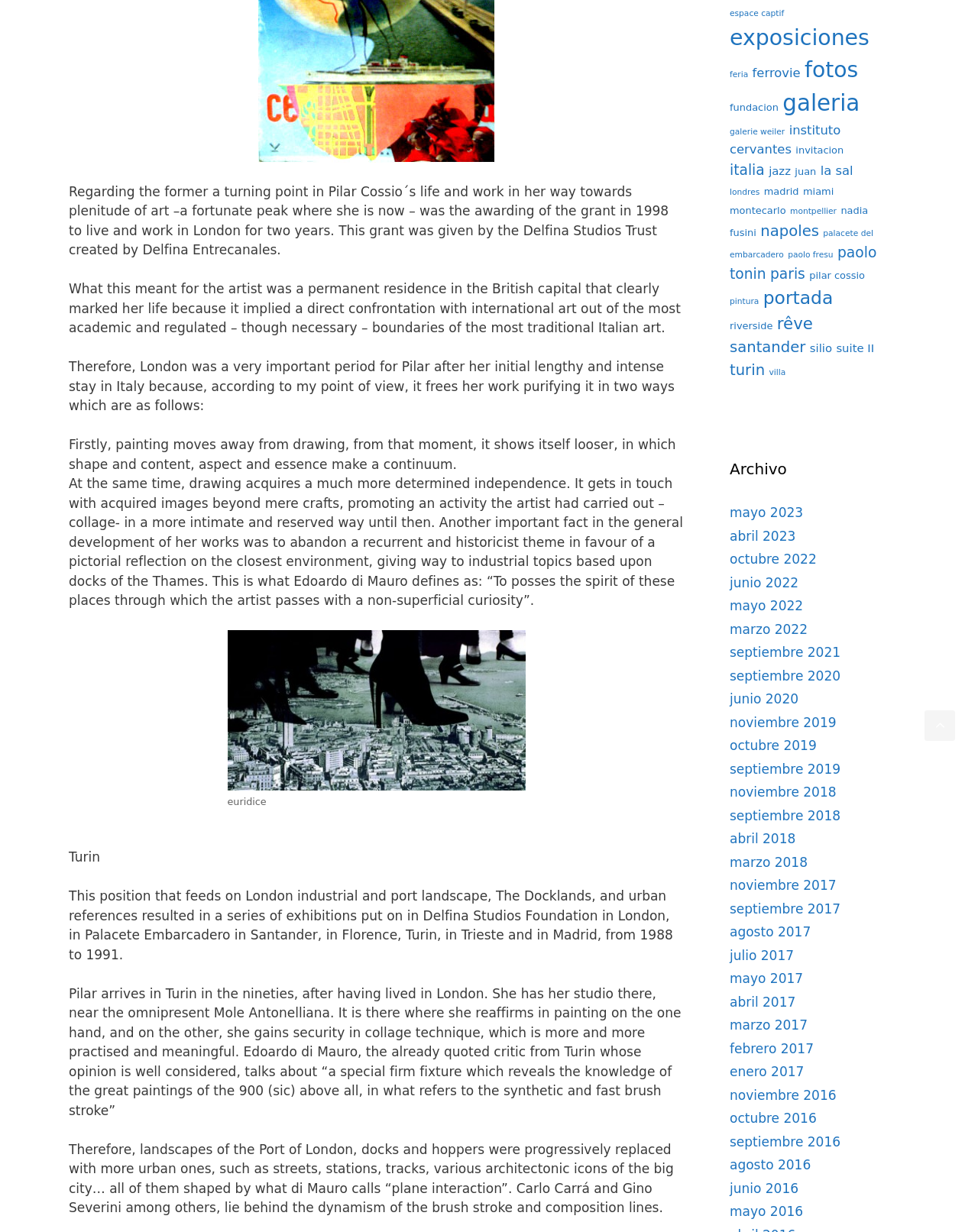Using the webpage screenshot, locate the HTML element that fits the following description and provide its bounding box: "palacete del embarcadero".

[0.746, 0.185, 0.893, 0.211]